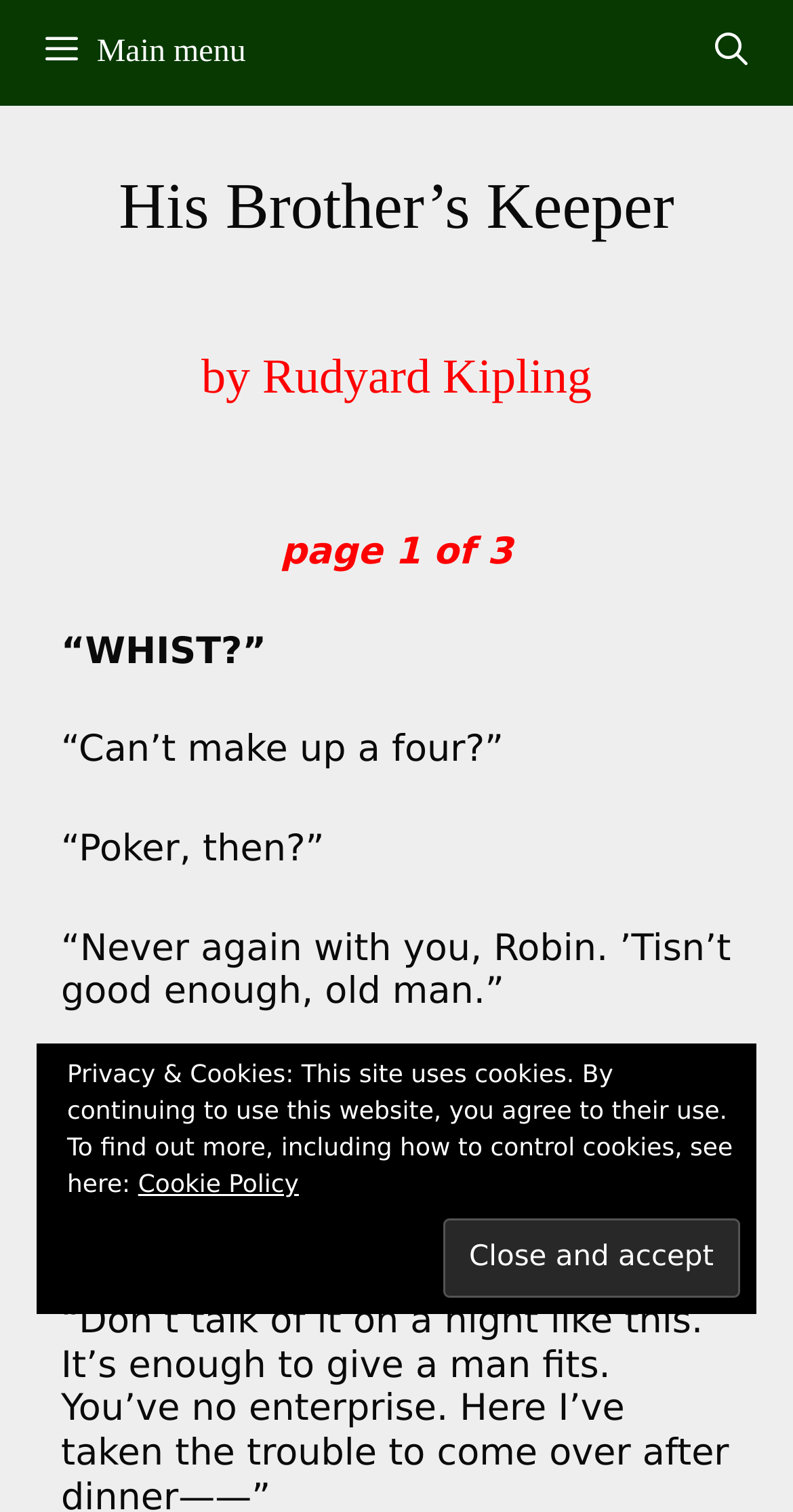Construct a comprehensive description capturing every detail on the webpage.

The webpage is titled "His Brother's Keeper – The Kipling Society" and appears to be a literary webpage featuring a story by Rudyard Kipling. At the top, there is a primary navigation menu with a button labeled "Main menu" on the left and a link to "Open Search Bar" on the right. Below the navigation menu, there is a header section with two headings: "His Brother's Keeper" and "by Rudyard Kipling".

The main content of the webpage is a passage of text, which is divided into five paragraphs. The first paragraph is labeled "page 1 of 3" and is followed by four paragraphs of dialogue, each enclosed in quotation marks. The dialogue appears to be a conversation between multiple characters, with phrases such as "WHIST?", "Can't make up a four?", and "Seeking what he may devour,".

At the bottom of the webpage, there is a complementary section with a button labeled "Close and accept" and two paragraphs of text related to privacy and cookies. The first paragraph explains that the site uses cookies and that continuing to use the website implies agreement to their use. The second paragraph provides more information about cookies and links to a "Cookie Policy" page.